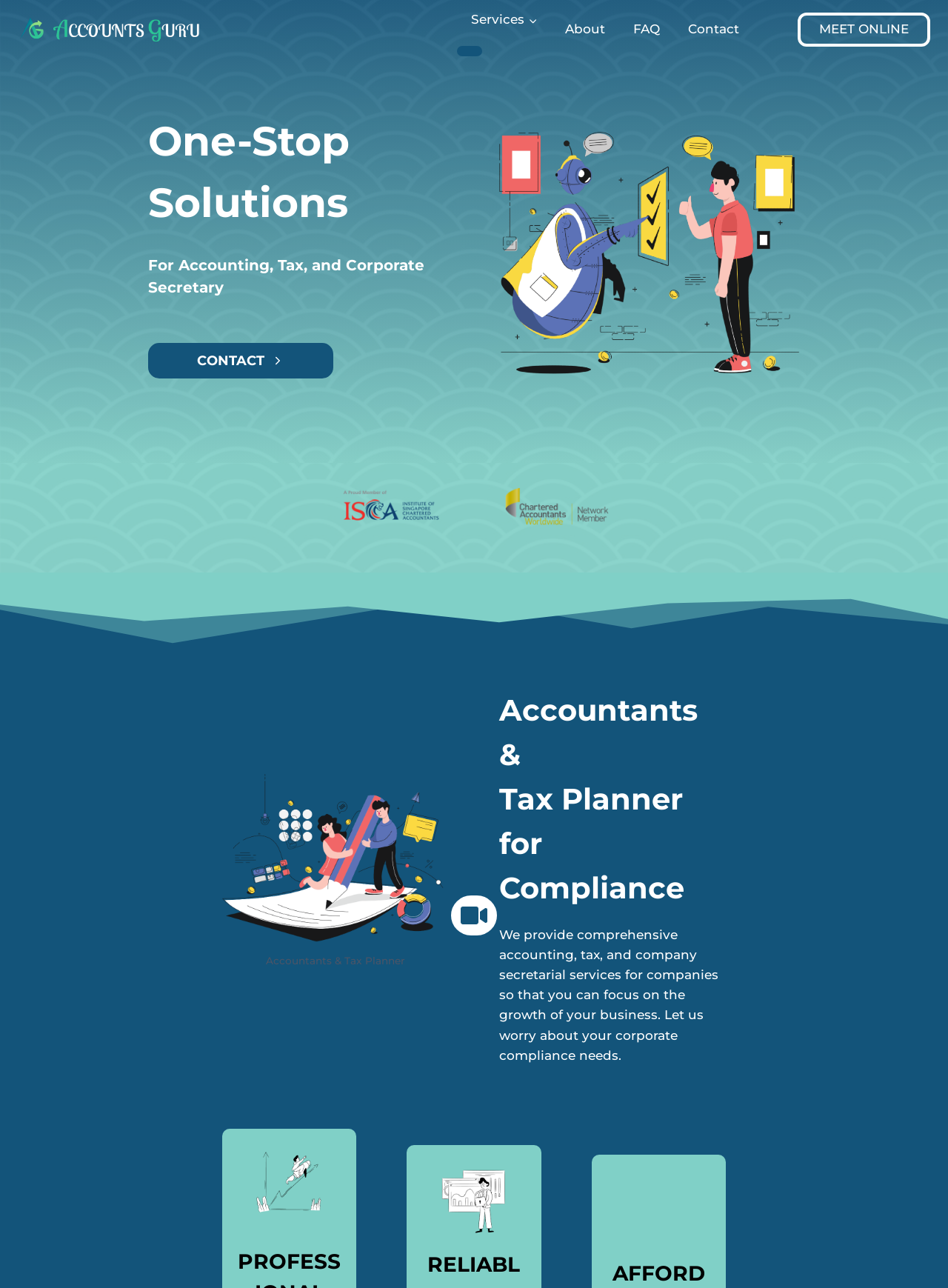Provide a thorough description of this webpage.

This webpage is about Accounts Guru, a company that provides accounting, tax, and corporate secretarial services. At the top left corner, there is a logo of Accounts Guru, which is an image with a link to the company's homepage. Next to the logo, there is a primary navigation menu with links to Services, About, FAQ, and Contact.

On the right side of the top section, there is a prominent call-to-action button "MEET ONLINE" with a link to book a free consultation. Below this button, there is a heading that reads "One-Stop Solutions" followed by another heading that describes the services offered, "For Accounting, Tax, and Corporate Secretary".

The main content of the webpage is divided into sections. The first section has a figure with an image, and below it, there is a link to "CONTACT" with a small image of a phone. The next section has three figures with images, each representing a different aspect of the company's services.

Below these figures, there is a heading that reads "Accountants & Tax Planner for Compliance" followed by a paragraph of text that describes the services provided by Accounts Guru. The text explains that the company offers comprehensive accounting, tax, and company secretarial services to help businesses focus on growth.

At the bottom of the page, there are three images of professionals, labeled as "Accounts guru - professional" and "Accounts guru - affordable", which likely represent the company's team or services.

Throughout the webpage, there are several calls-to-action, including the "MEET ONLINE" button and the "CONTACT" link, encouraging visitors to take action and book a consultation with the company.